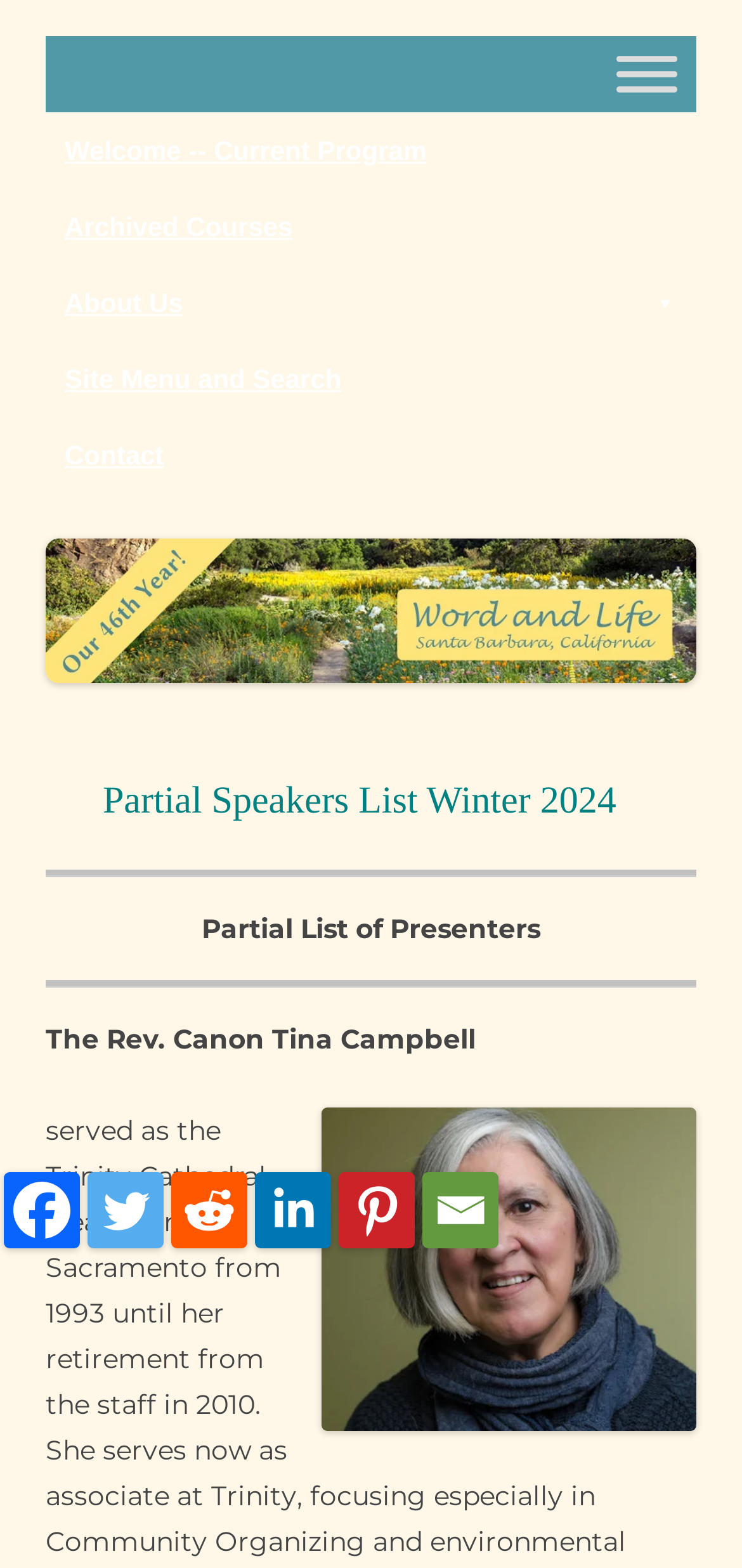Determine the main heading of the webpage and generate its text.

Word and Life